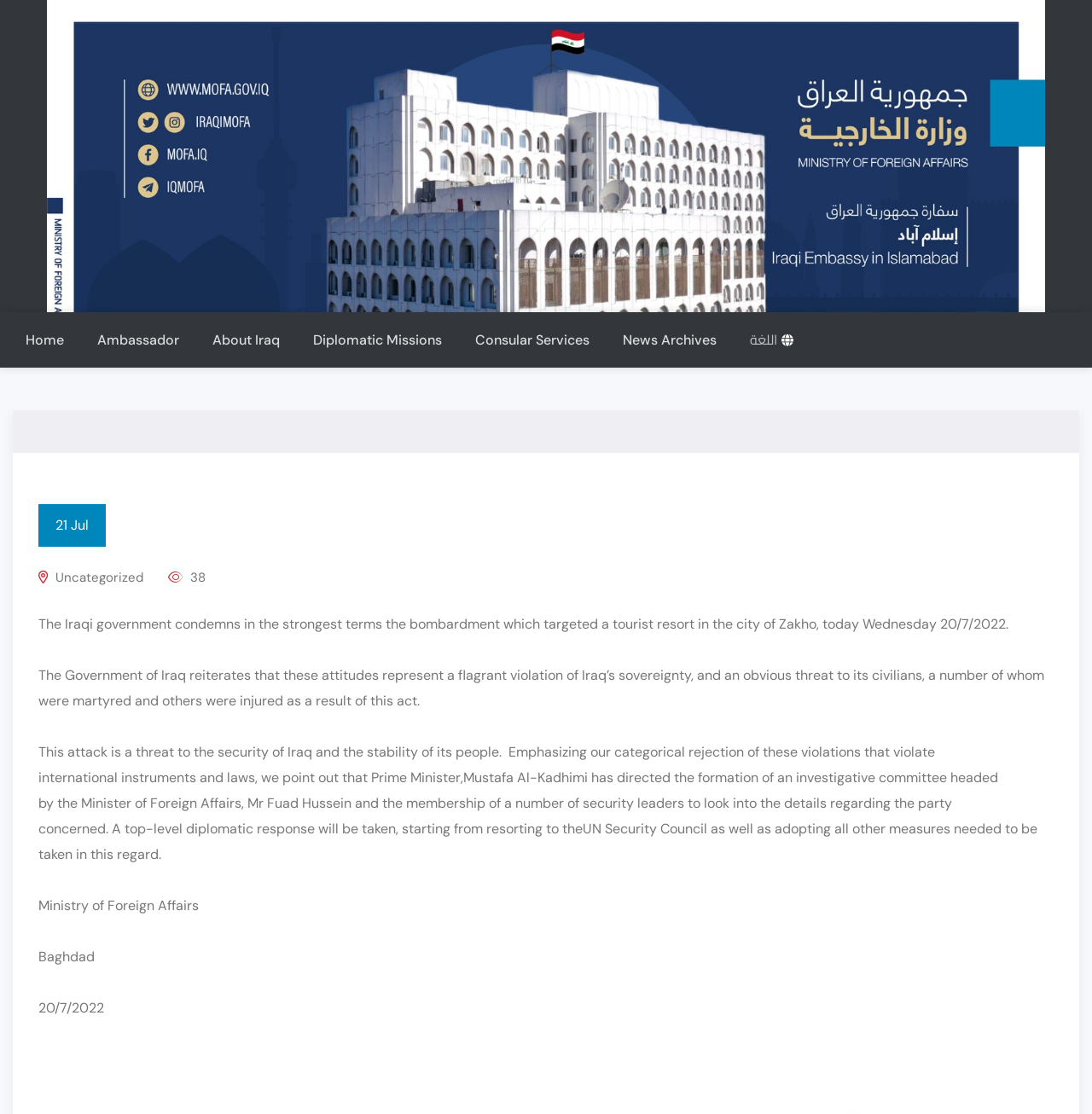Locate the bounding box coordinates of the item that should be clicked to fulfill the instruction: "Switch to Arabic language".

[0.675, 0.28, 0.738, 0.329]